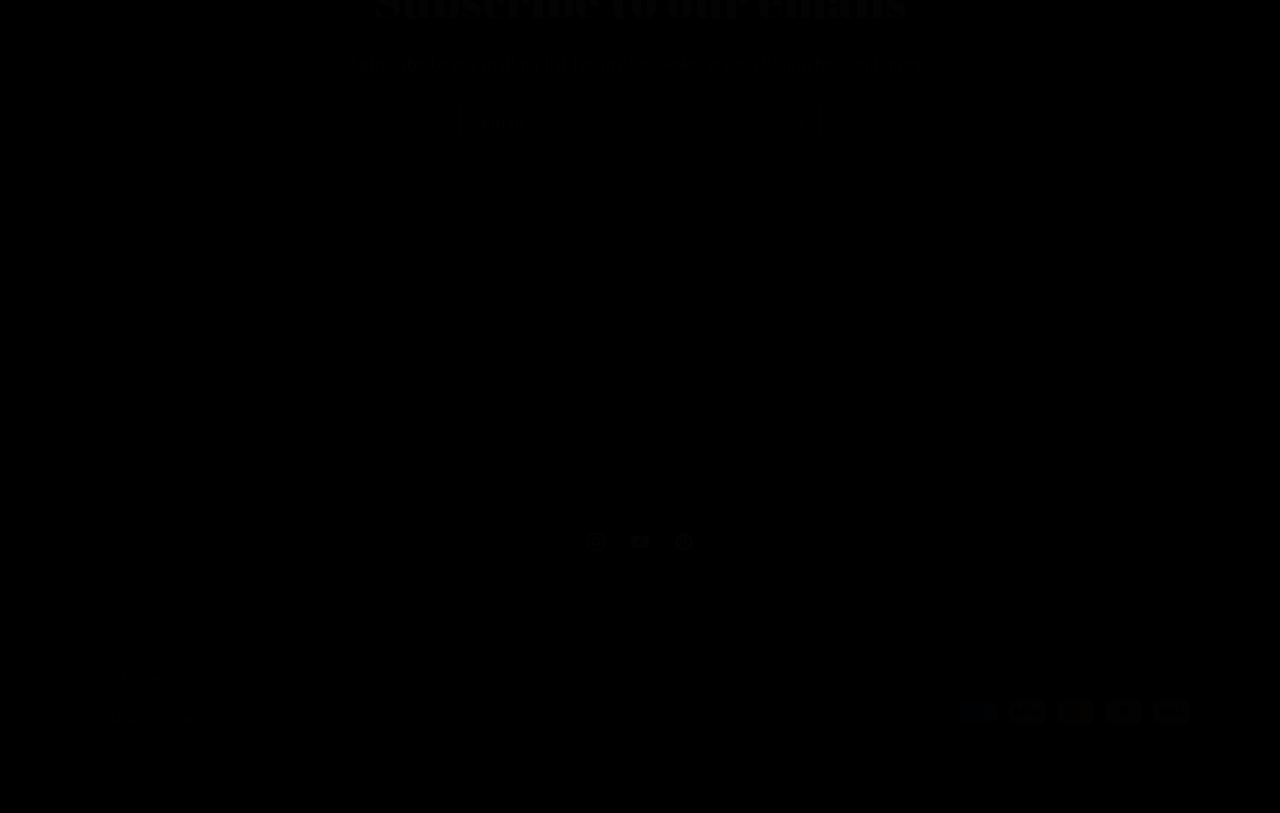Find the bounding box coordinates for the element that must be clicked to complete the instruction: "Visit the About Us page". The coordinates should be four float numbers between 0 and 1, indicated as [left, top, right, bottom].

[0.07, 0.373, 0.12, 0.411]